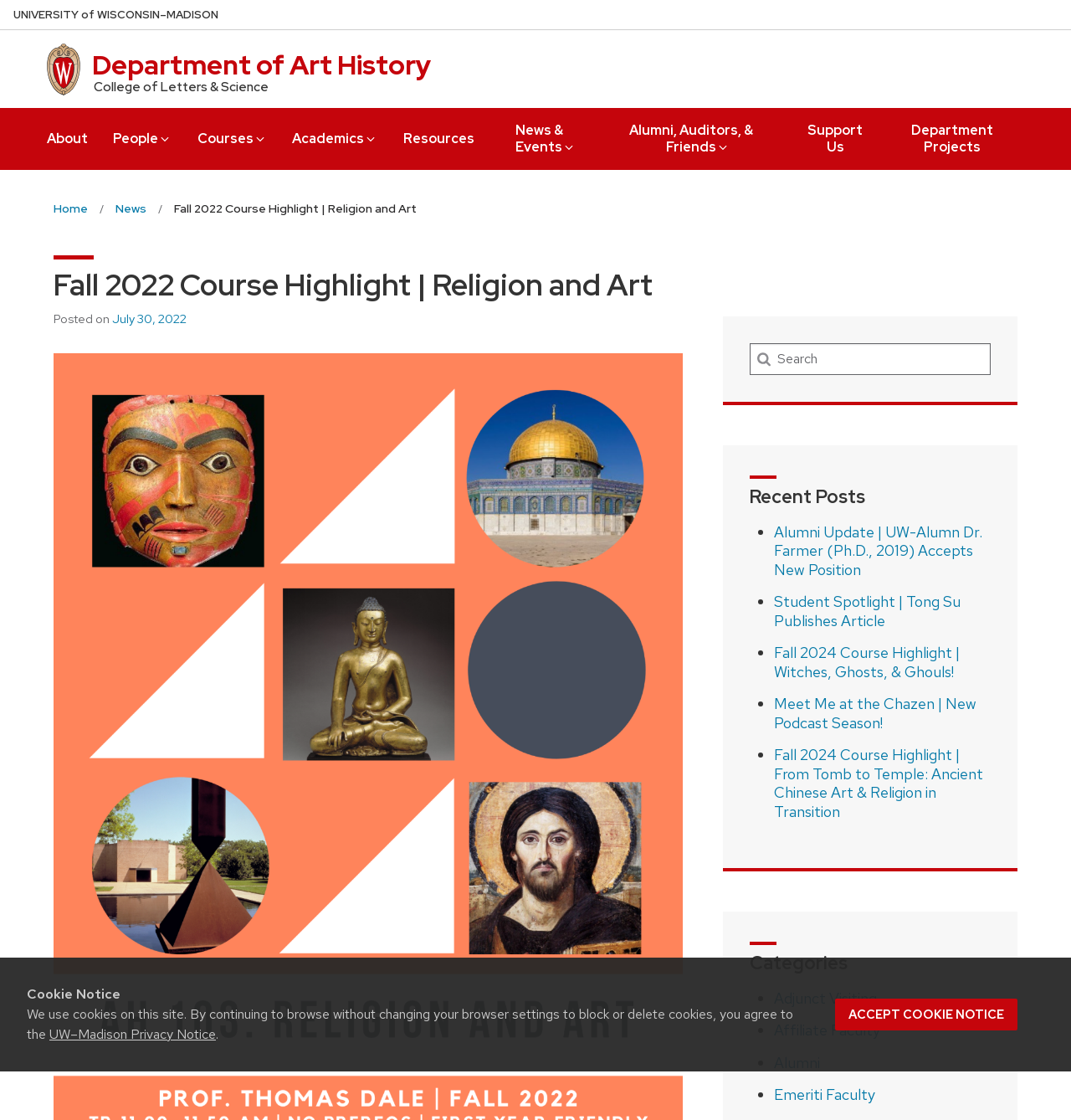Illustrate the webpage's structure and main components comprehensively.

The webpage is about the Department of Art History at the University of Wisconsin-Madison, specifically highlighting a course for Fall 2022. At the top of the page, there is a cookie notice dialog with a heading, a paragraph of text, a link to the UW-Madison Privacy Notice, and an "Accept cookie notice" button.

Below the cookie notice, there is a link to skip to the main content, followed by a link to the University of Wisconsin-Madison home page, which is represented by a logo with the text "UNIVERSITY OF WISCONSIN MADISON".

The main navigation menu is located below the logo, with links to "About", "People", "Courses", "Academics", "Resources", "News & Events", "Alumni, Auditors, & Friends", and "Support Us". Each of these links has a dropdown menu with additional options.

The breadcrumb navigation is located below the main navigation menu, with links to "Home", "News", and the current page, "Fall 2022 Course Highlight | Religion and Art".

The main content of the page is a highlight of the course "Religion and Art" taught by Professor Thomas Dale, with a heading, a paragraph of text, and a link to the course details. The course is described as "first year friendly" with "no prereqs" and counting towards religious studies.

On the right side of the page, there is a search bar with a label "Search" and a textbox to enter search queries.

Below the search bar, there is a section titled "Recent Posts" with a list of five links to news articles, each with a bullet point and a brief summary of the article.

Further down the page, there is a section titled "Categories" with a list of five links to categories, each with a bullet point and a brief label.

Overall, the webpage provides information about the Department of Art History at UW-Madison, with a focus on the Fall 2022 course highlight, and additional resources and news articles related to the department.